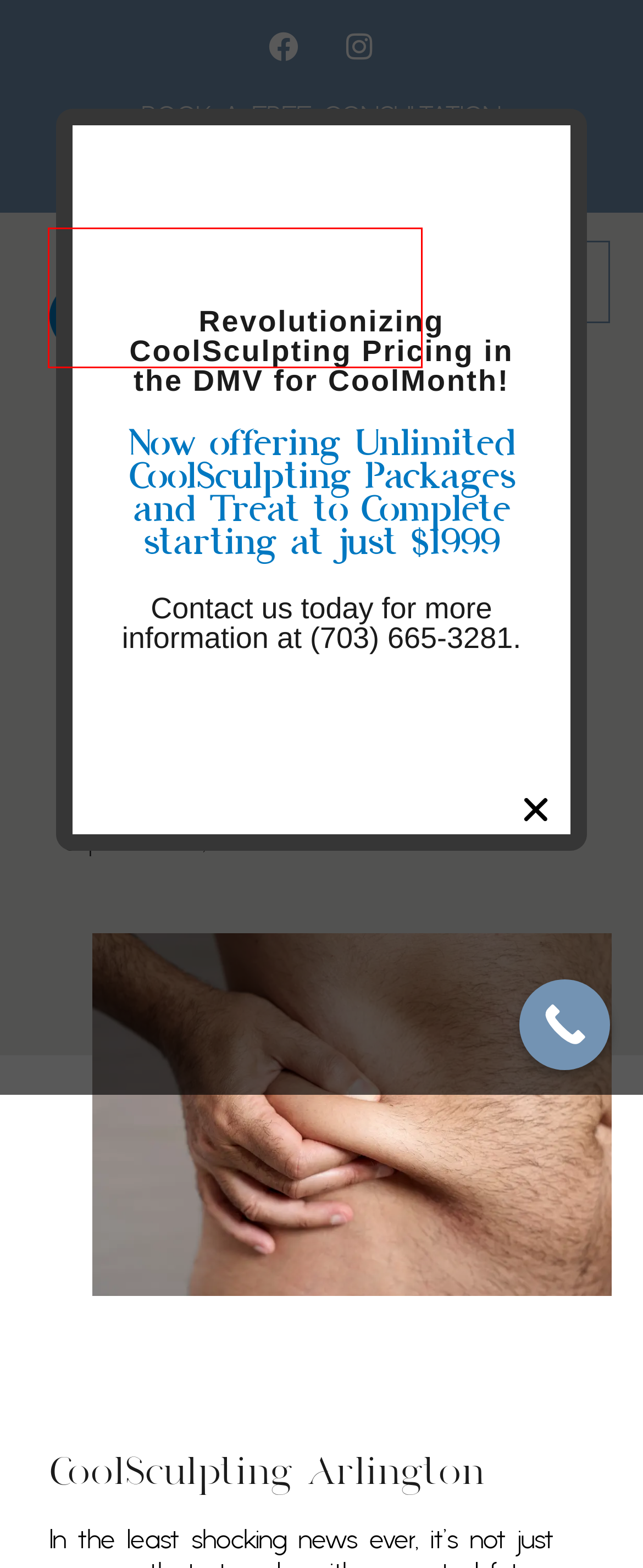You have a screenshot of a webpage with a red rectangle bounding box around an element. Identify the best matching webpage description for the new page that appears after clicking the element in the bounding box. The descriptions are:
A. Blog - Cool Contours
B. How Long Do CoolSculpting Results Last? | Cool Contours
C. CoolTone in DC | Everything You Need to Know | Cool Contours
D. 9 Tips to Get the Best CoolSculpting Prices in DC - Cool Contours
E. In-Person Consultation - Cool Contours
F. Best Treatment for Love Handles | CoolSculpting Arlington | Cool Contours
G. Home - Cool Contours
H. CoolSculpting for Men: Lose the Beer Belly and Man Boobs - Cool Contours

G